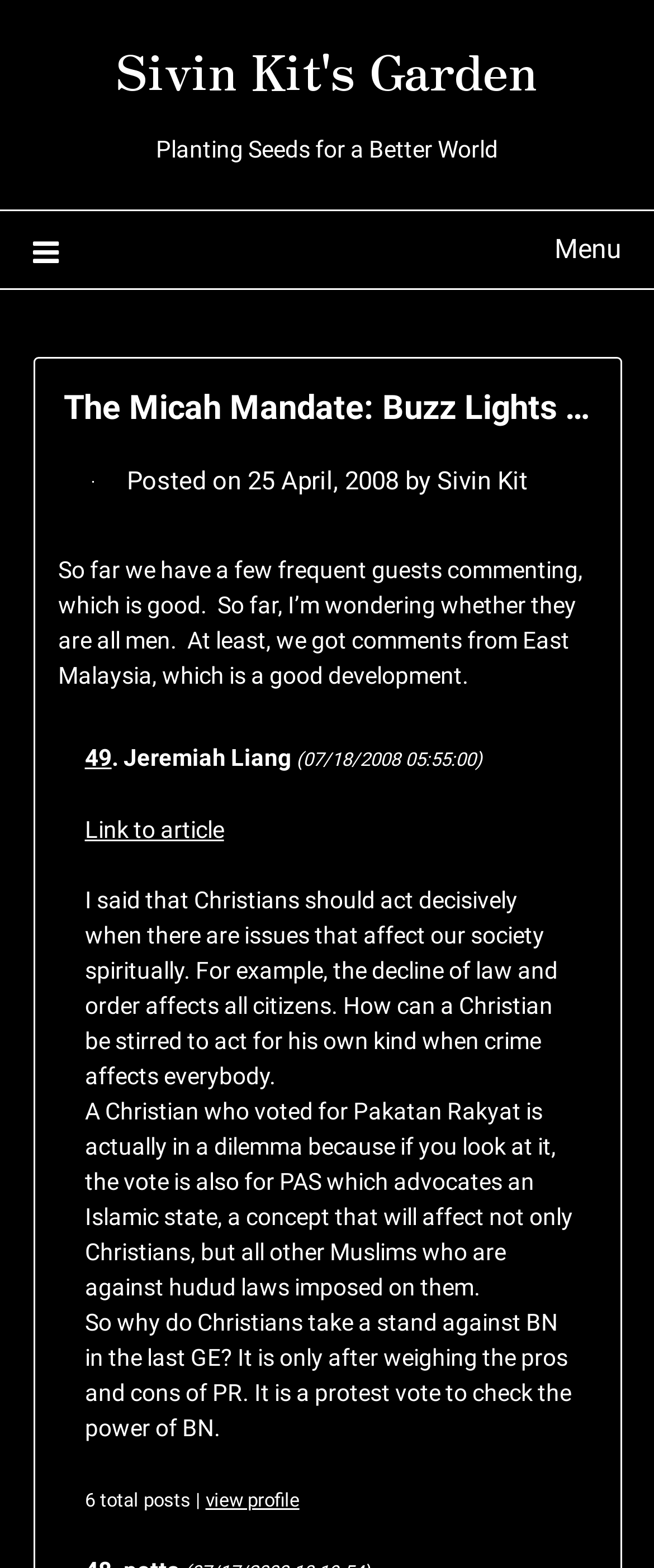Identify and provide the bounding box for the element described by: "25 April, 200825 July, 2008".

[0.378, 0.297, 0.609, 0.316]